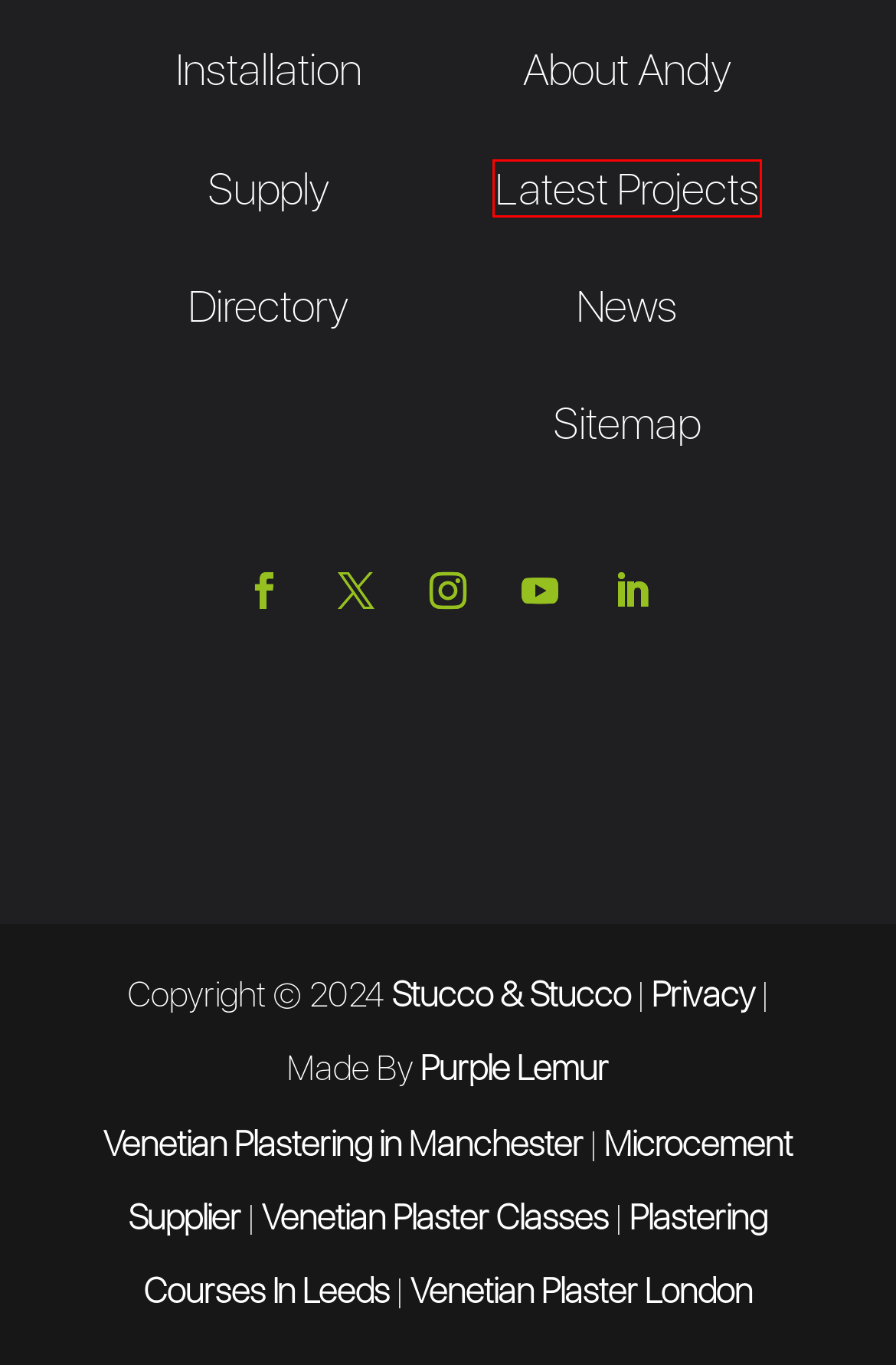You are looking at a webpage screenshot with a red bounding box around an element. Pick the description that best matches the new webpage after interacting with the element in the red bounding box. The possible descriptions are:
A. News & Inspiration | Stucco & Stucco
B. Projects | View Our Recent Work | Stucco & Stucco
C. Microcement Supplier UK | Stucco & Stucco
D. Polished Plaster | Surface Design & Wall Effects | Stucco & Stucco
E. Directory | Stucco & Stucco
F. Venetian Plaster Classes Near Me | Stucco & Stucco
G. Andy Robinson | Stucco & Stucco | Novacolor Ambassador
H. Venetian Plaster London | Stucco & Stucco

B